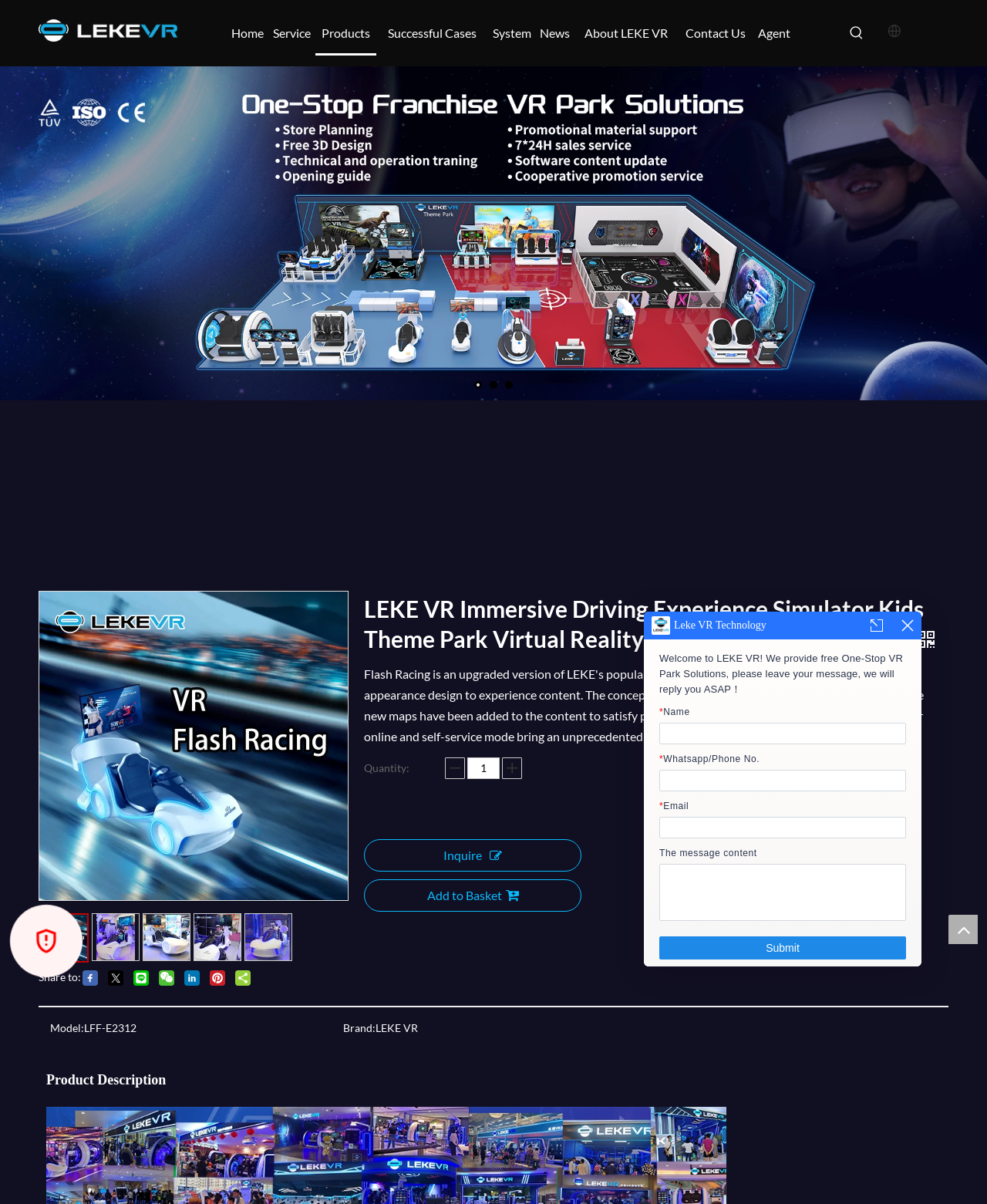Identify the bounding box coordinates for the UI element described as follows: input value="1" value="1". Use the format (top-left x, top-left y, bottom-right x, bottom-right y) and ensure all values are floating point numbers between 0 and 1.

[0.691, 0.675, 0.724, 0.693]